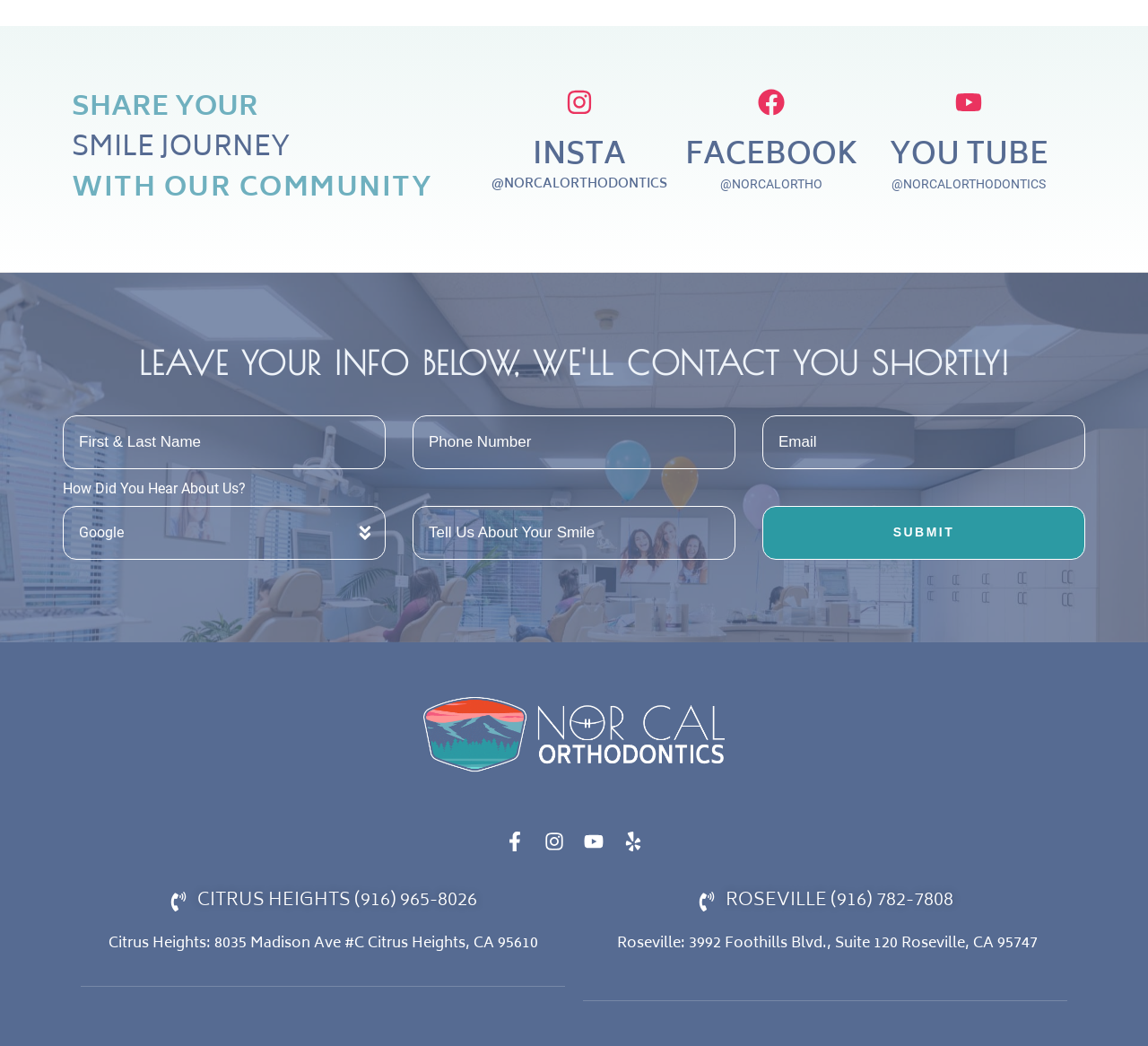Identify the bounding box coordinates of the region that needs to be clicked to carry out this instruction: "Click the SUBMIT button". Provide these coordinates as four float numbers ranging from 0 to 1, i.e., [left, top, right, bottom].

[0.664, 0.484, 0.945, 0.535]